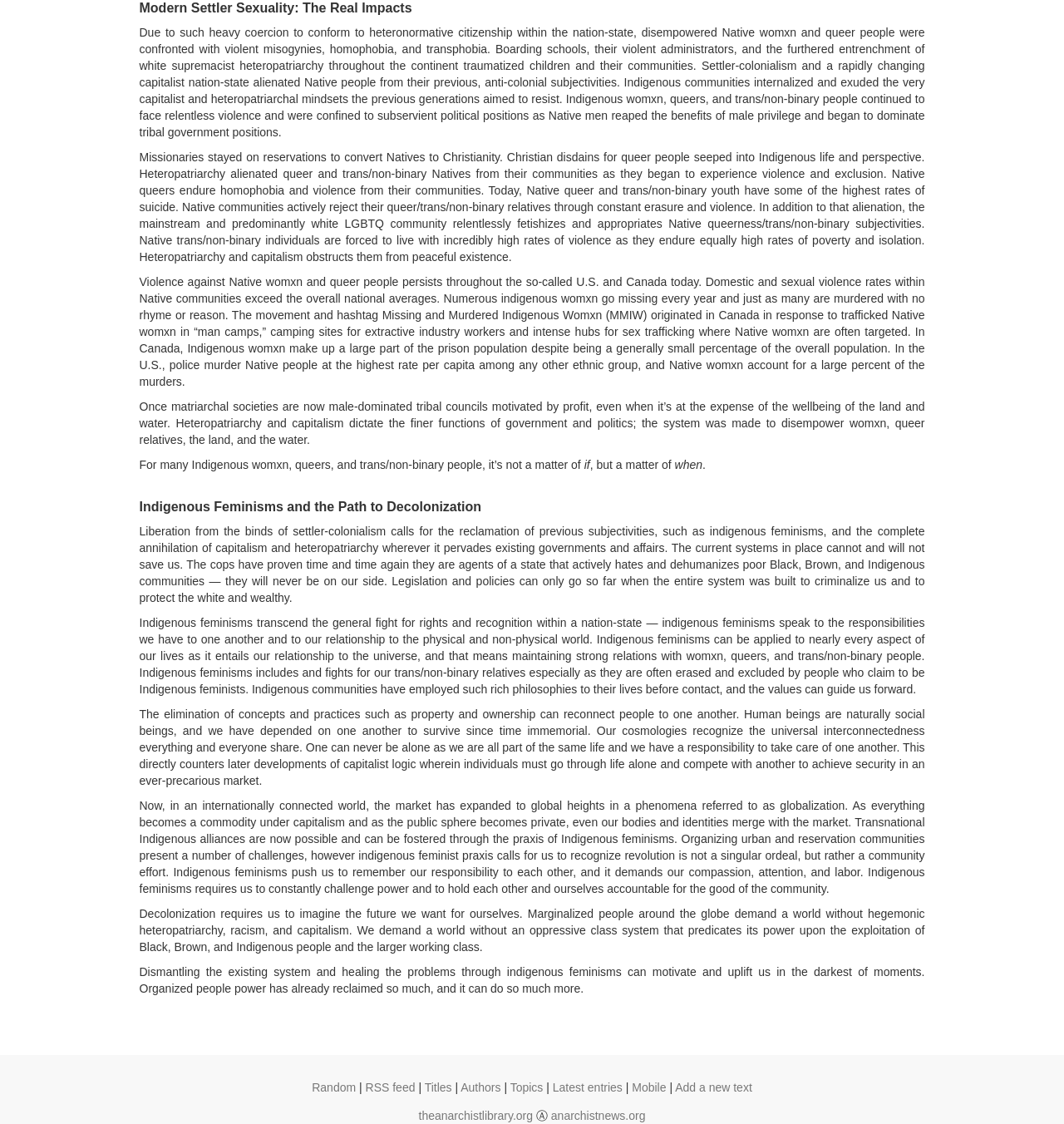Determine the bounding box coordinates for the clickable element to execute this instruction: "Attach a file". Provide the coordinates as four float numbers between 0 and 1, i.e., [left, top, right, bottom].

None